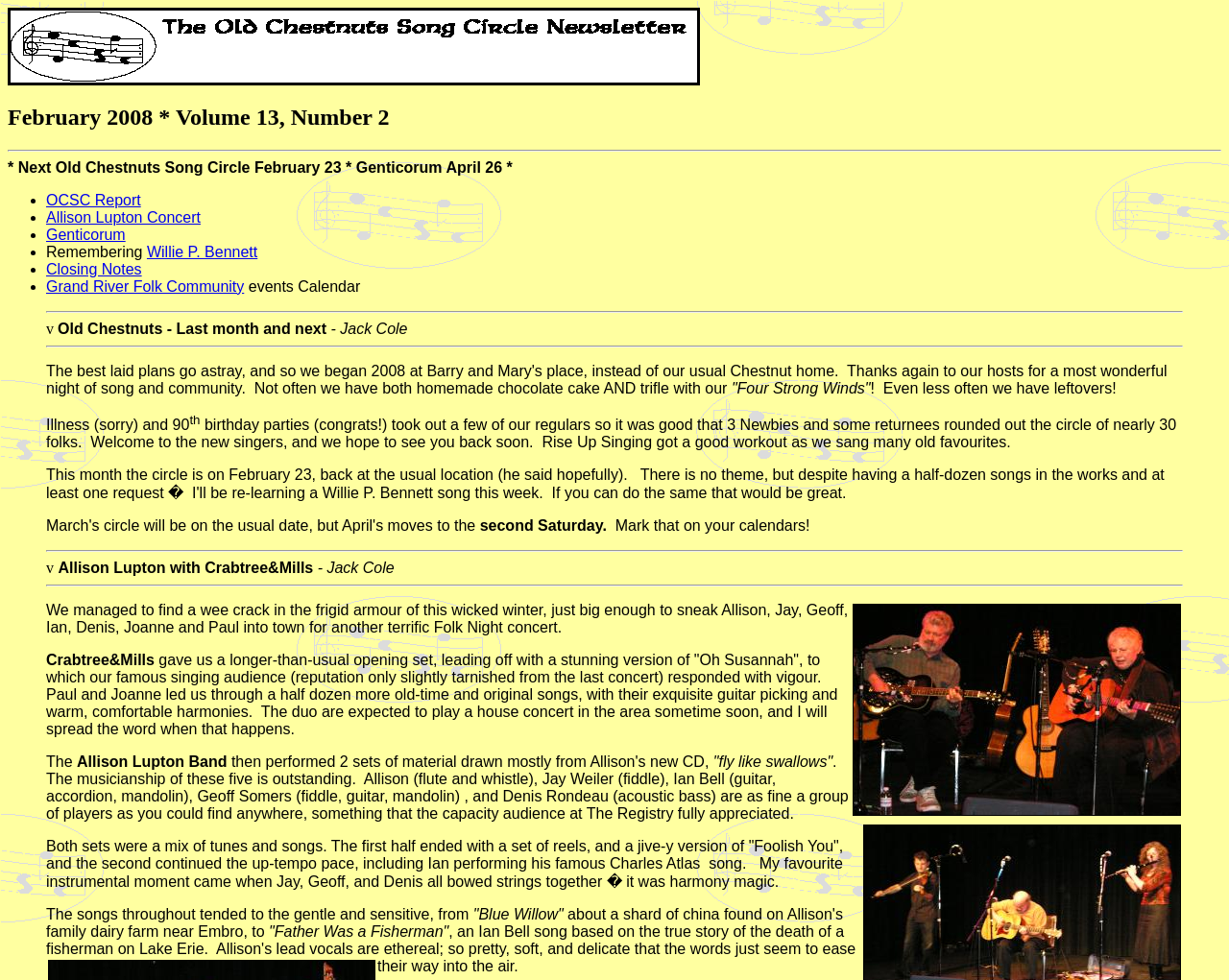Generate a comprehensive description of the webpage.

The webpage is the Old Chestnuts Newsletter for February 2008. At the top, there is a small image and a heading that reads "February 2008 * Volume 13, Number 2". Below the heading, there is a horizontal separator line. 

Next, there is a brief announcement about the next Old Chestnuts Song Circle and upcoming concerts. This section is followed by a list of links to various articles, including "OCSC Report", "Allison Lupton Concert", "Genticorum", "Remembering Willie P. Bennett", "Closing Notes", and "Grand River Folk Community". Each list item is preceded by a bullet point.

After the list, there is another horizontal separator line, followed by a section titled "Old Chestnuts - Last month and next" with a subheading "- Jack Cole". This section is separated from the next one by another horizontal separator line.

The next section appears to be an article about a recent concert, with a title "Four Strong Winds" and a brief introduction. The article is divided into several paragraphs, with the main text describing the concert and the performances of the musicians. There are also a few lines of text that seem to be a quote or a song title.

Below the article, there is another horizontal separator line, followed by a section about an upcoming concert by Allison Lupton with Crabtree&Mills. This section includes a brief description of the concert and the performers.

Finally, there is a large image at the bottom of the page, which appears to be a photo from one of the concerts.